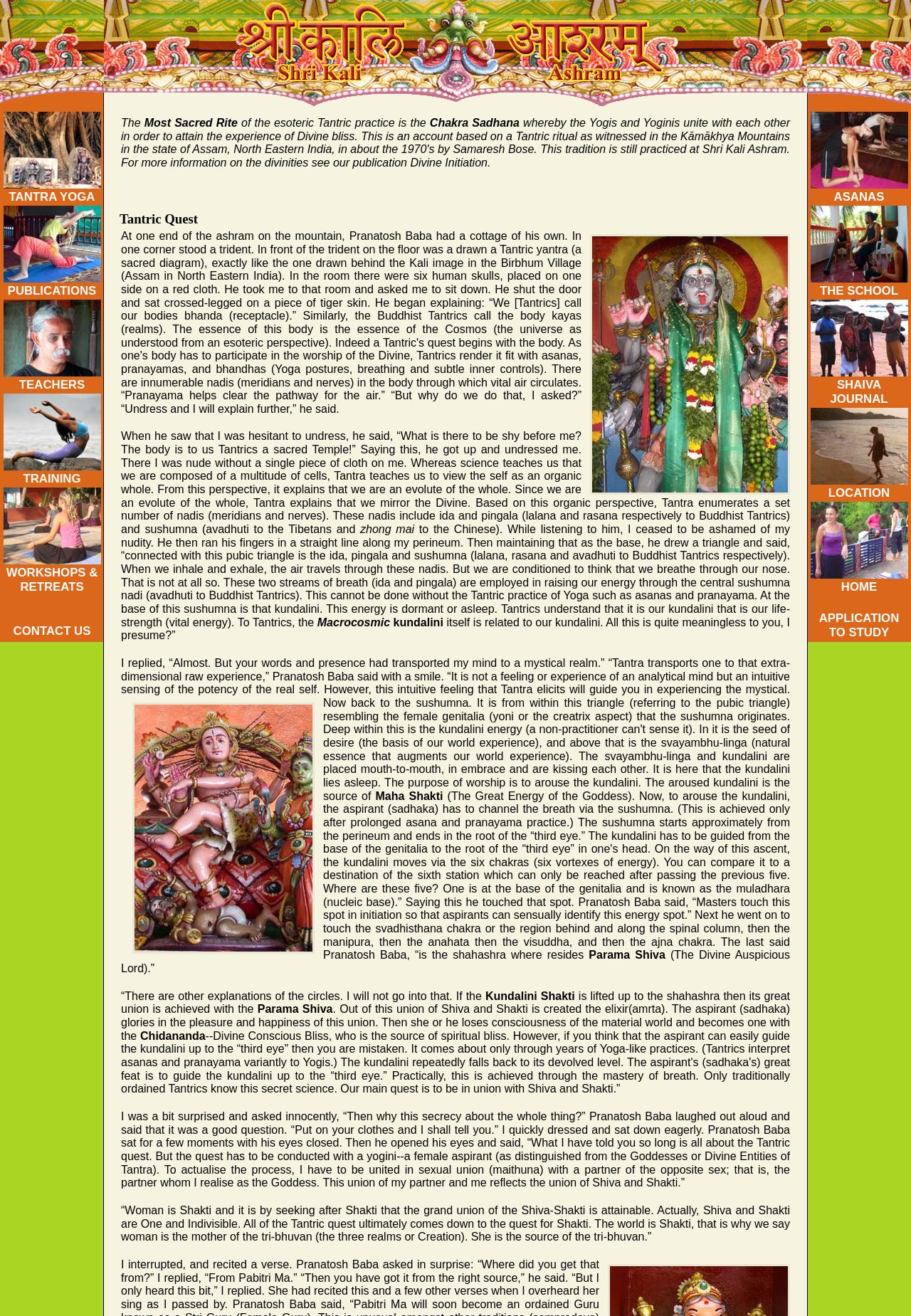Using the webpage screenshot and the element description WORKSHOPS & RETREATS, determine the bounding box coordinates. Specify the coordinates in the format (top-left x, top-left y, bottom-right x, bottom-right y) with values ranging from 0 to 1.

[0.007, 0.43, 0.107, 0.451]